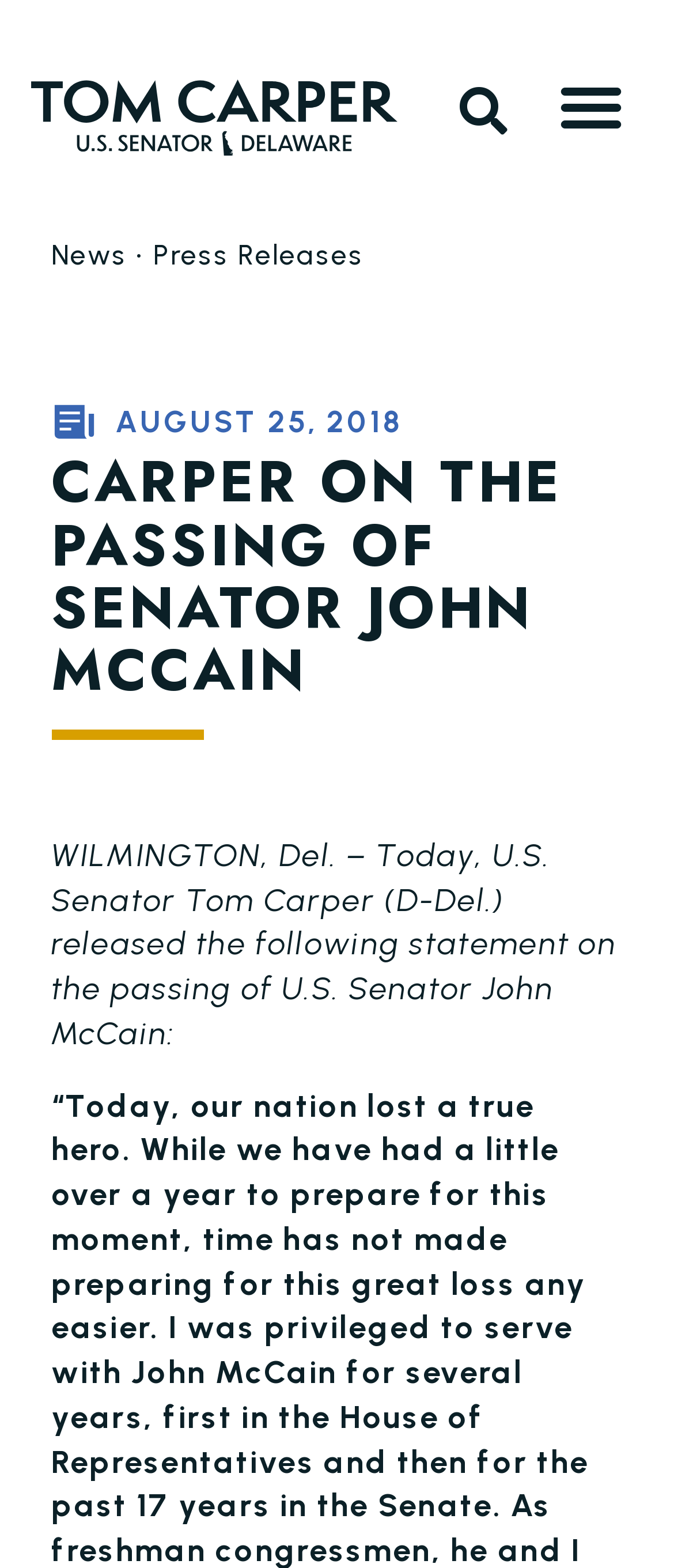What is the principal heading displayed on the webpage?

CARPER ON THE PASSING OF SENATOR JOHN MCCAIN